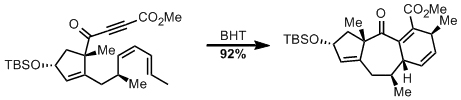Refer to the image and offer a detailed explanation in response to the question: What is the purpose of the TBS group?

The TBS group is a functional group in the precursor molecule, and its purpose is to act as a protecting group, which is a common strategy used in organic synthesis to prevent unwanted reactions and facilitate the desired transformation.